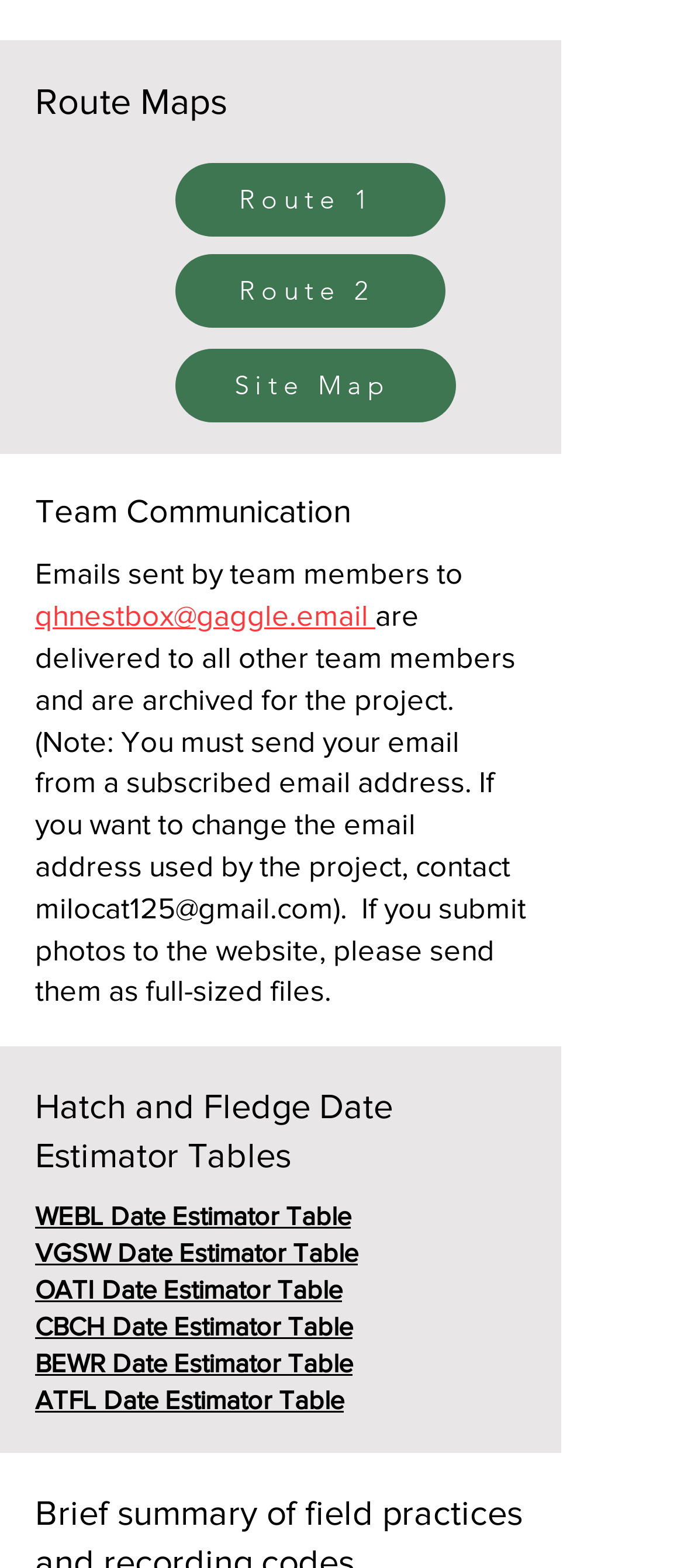Find and provide the bounding box coordinates for the UI element described here: "qhnestbox@gaggle.email". The coordinates should be given as four float numbers between 0 and 1: [left, top, right, bottom].

[0.051, 0.381, 0.549, 0.403]